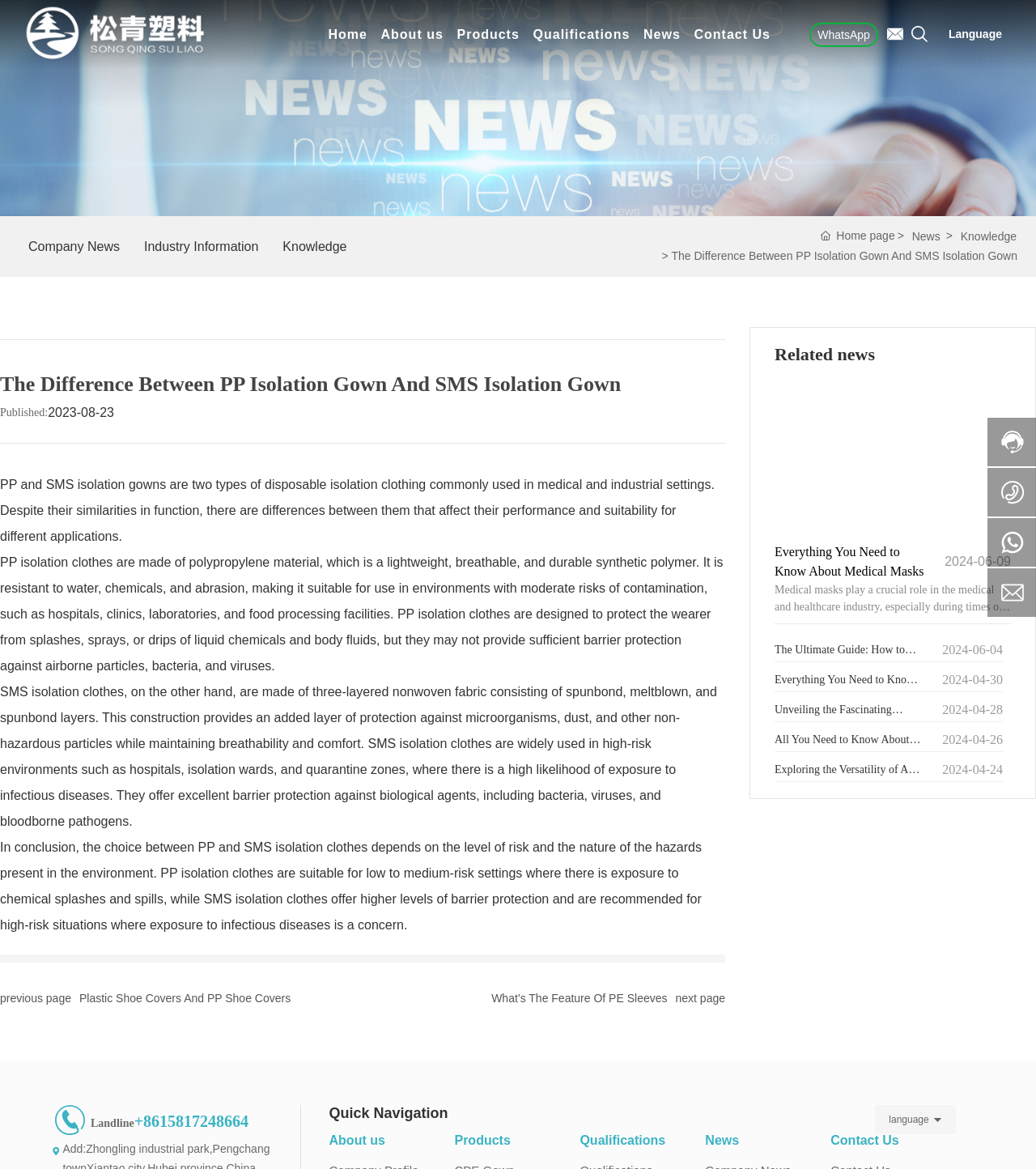From the image, can you give a detailed response to the question below:
What is the company name?

I found the company name by looking at the top of the webpage, where it says 'The Difference Between PP Isolation Gown And SMS Isolation Gown-Xiantao City Songqing Plastic Products Co., Ltd.'